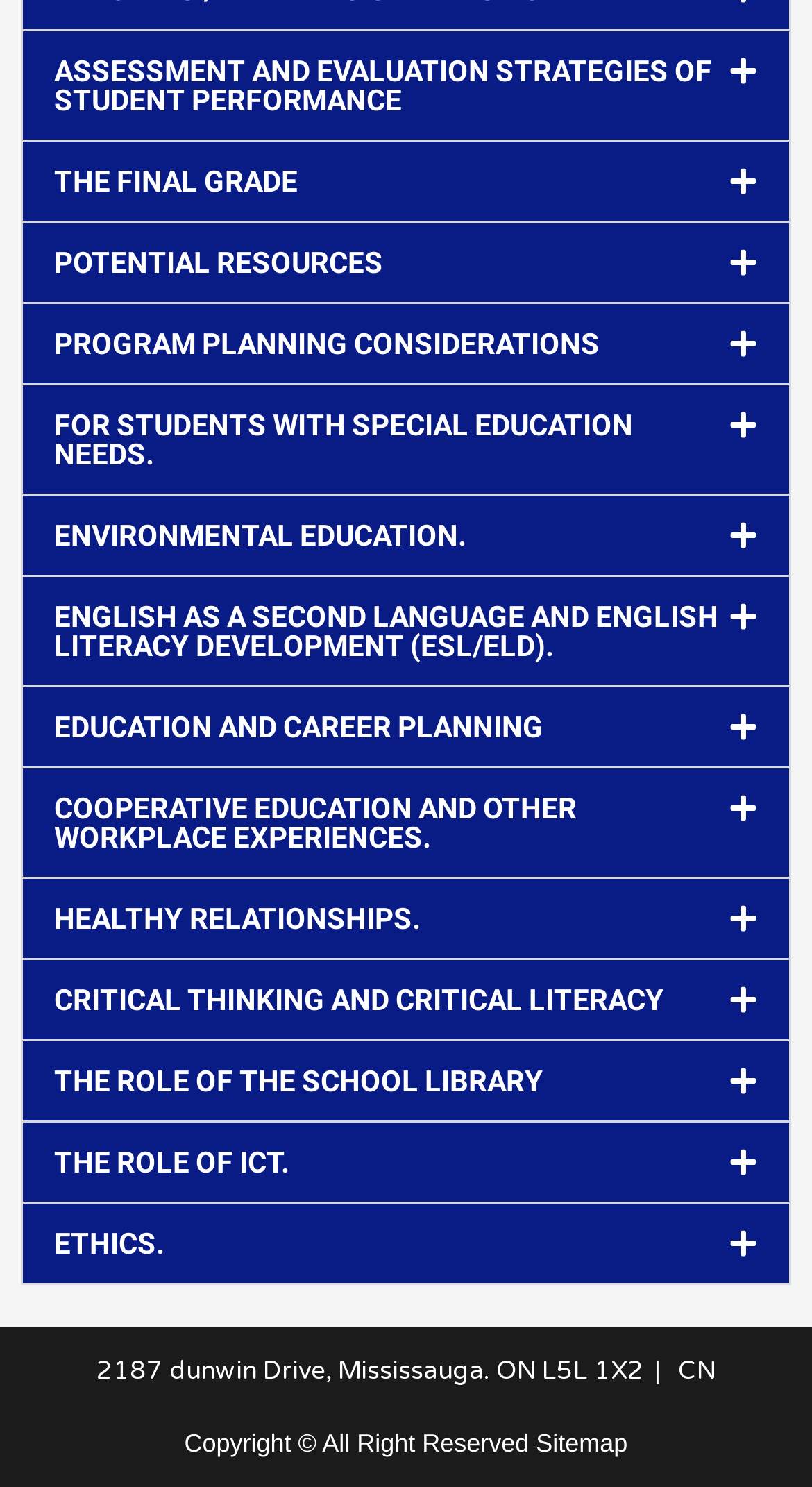Give a one-word or one-phrase response to the question: 
Is there a copyright notice on the webpage?

Yes